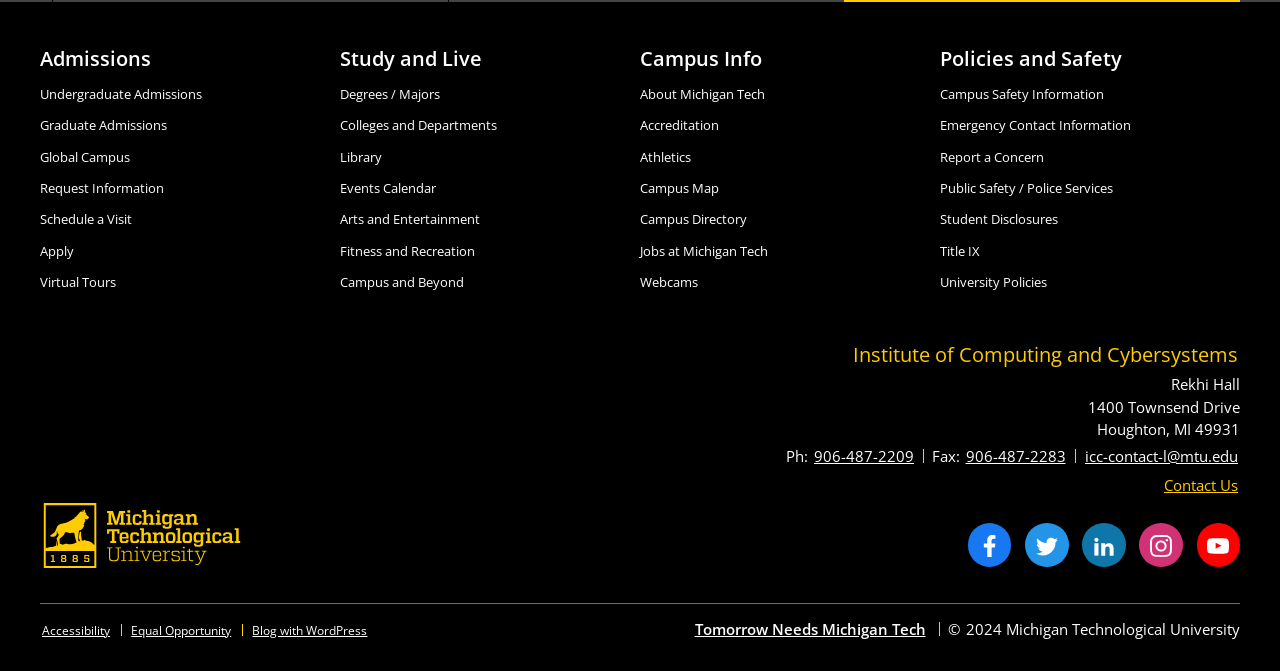Analyze the image and deliver a detailed answer to the question: How many headings are on this webpage?

I counted the number of heading elements on the webpage, which are 'Admissions', 'Study and Live', 'Campus Info', and 'Policies and Safety', and found that there are 4 headings in total.